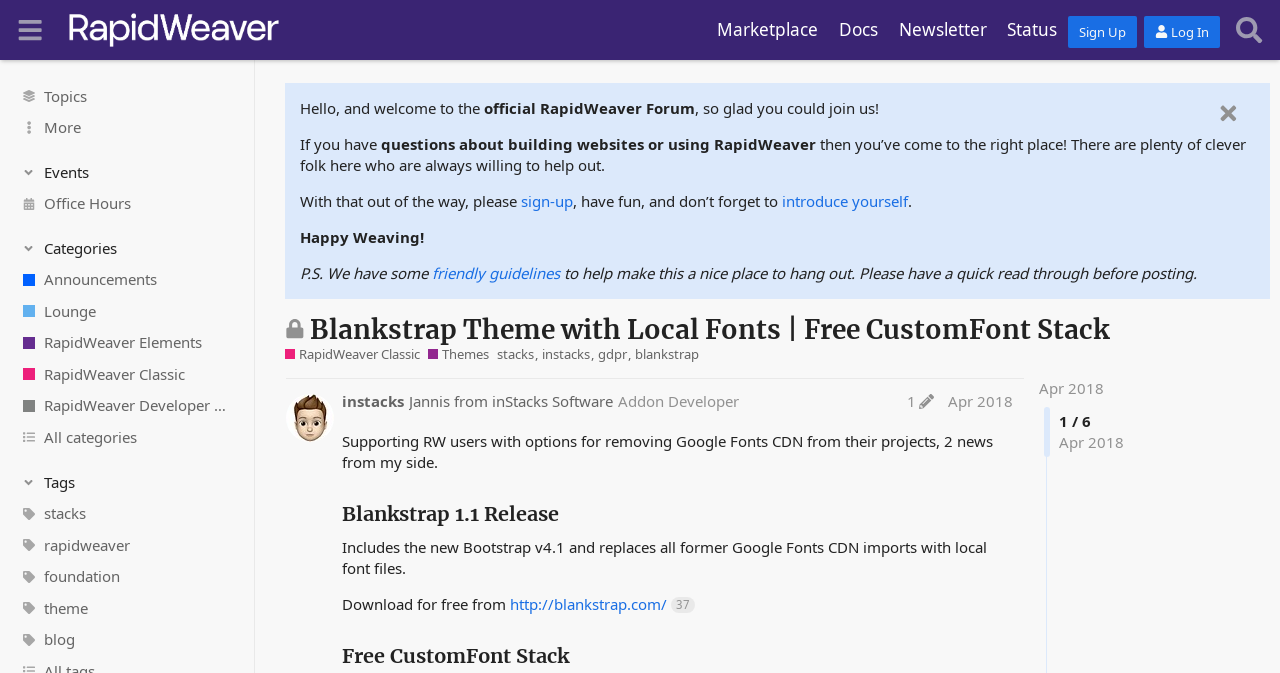Show the bounding box coordinates for the element that needs to be clicked to execute the following instruction: "Search for topics". Provide the coordinates in the form of four float numbers between 0 and 1, i.e., [left, top, right, bottom].

[0.959, 0.013, 0.992, 0.076]